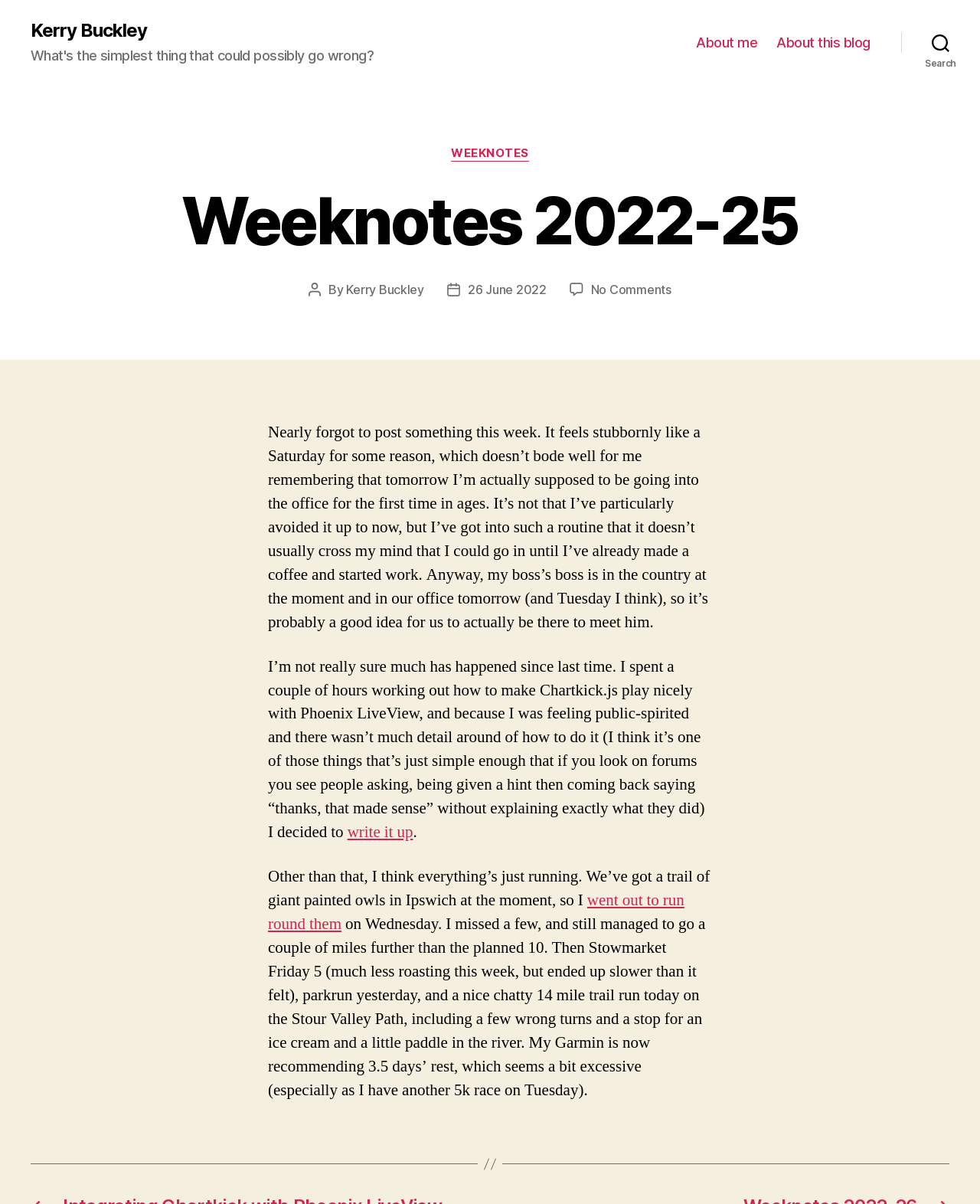Find the bounding box coordinates for the area you need to click to carry out the instruction: "Visit the author's homepage". The coordinates should be four float numbers between 0 and 1, indicated as [left, top, right, bottom].

[0.353, 0.234, 0.433, 0.247]